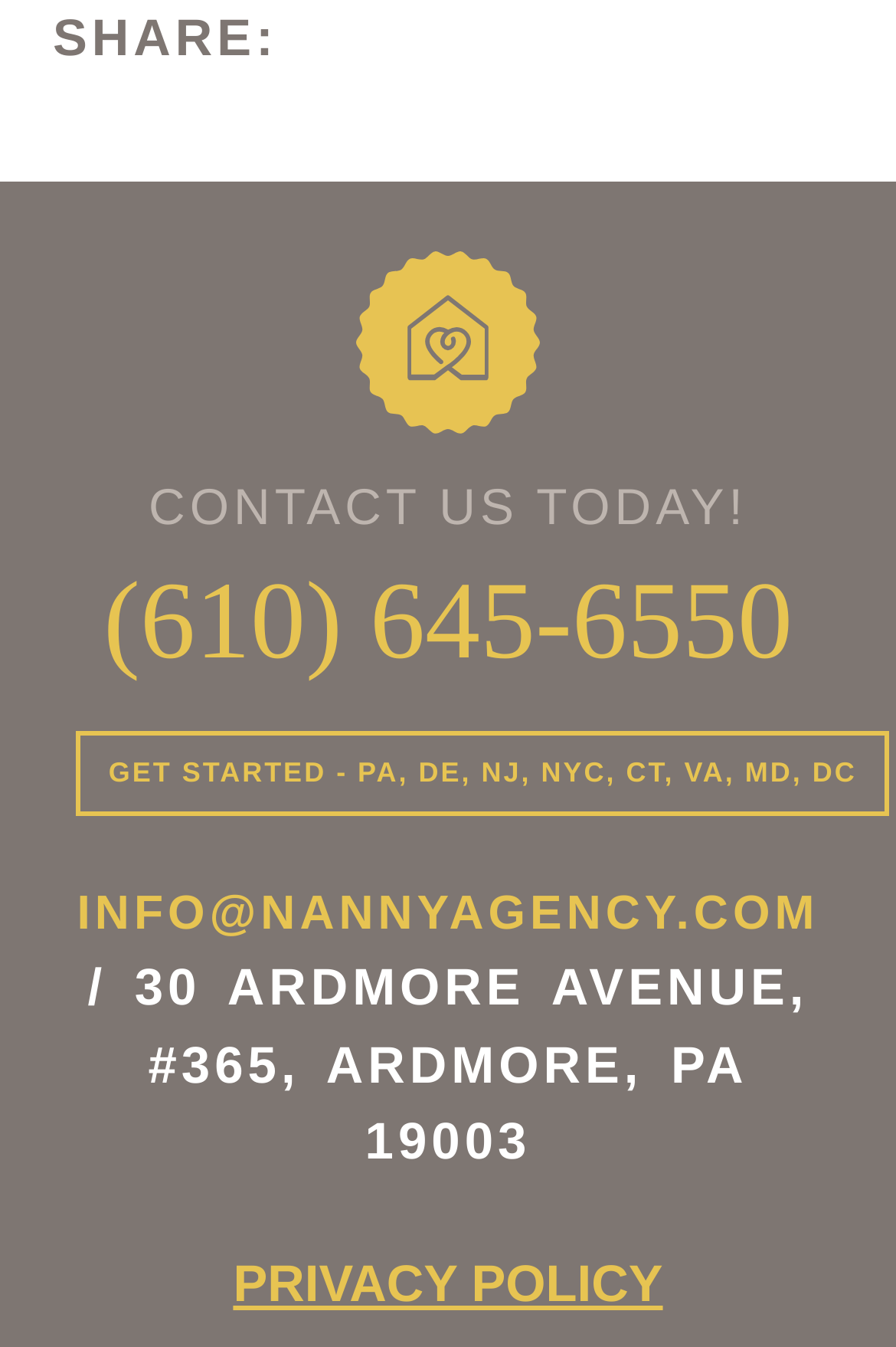Look at the image and write a detailed answer to the question: 
What is the address of the agency?

I found the address by looking at the StaticText element that contains the address, which is located at the bottom of the webpage.